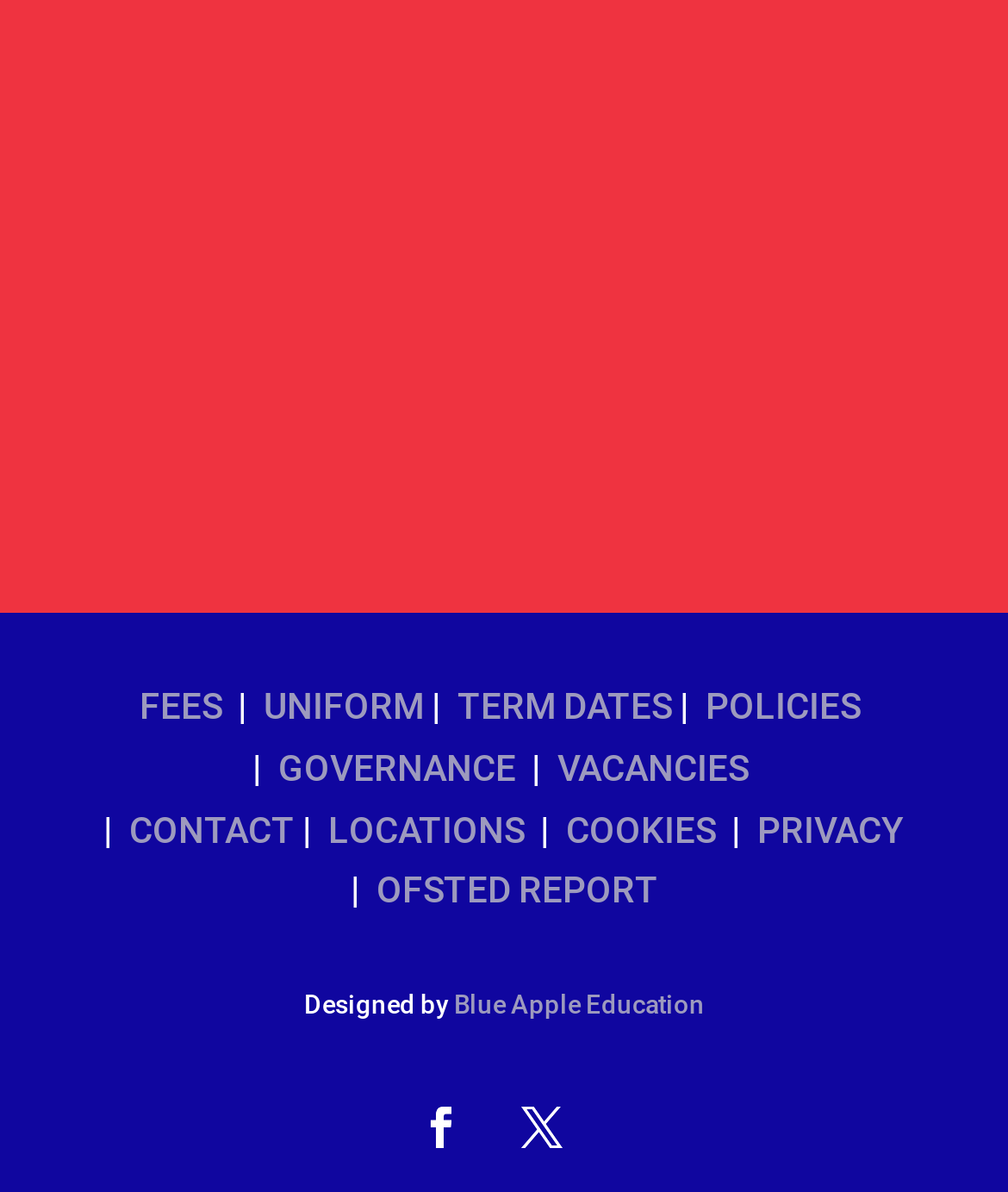Respond to the following question with a brief word or phrase:
What type of clubs are mentioned on the webpage?

Breakfast, After school, Holiday